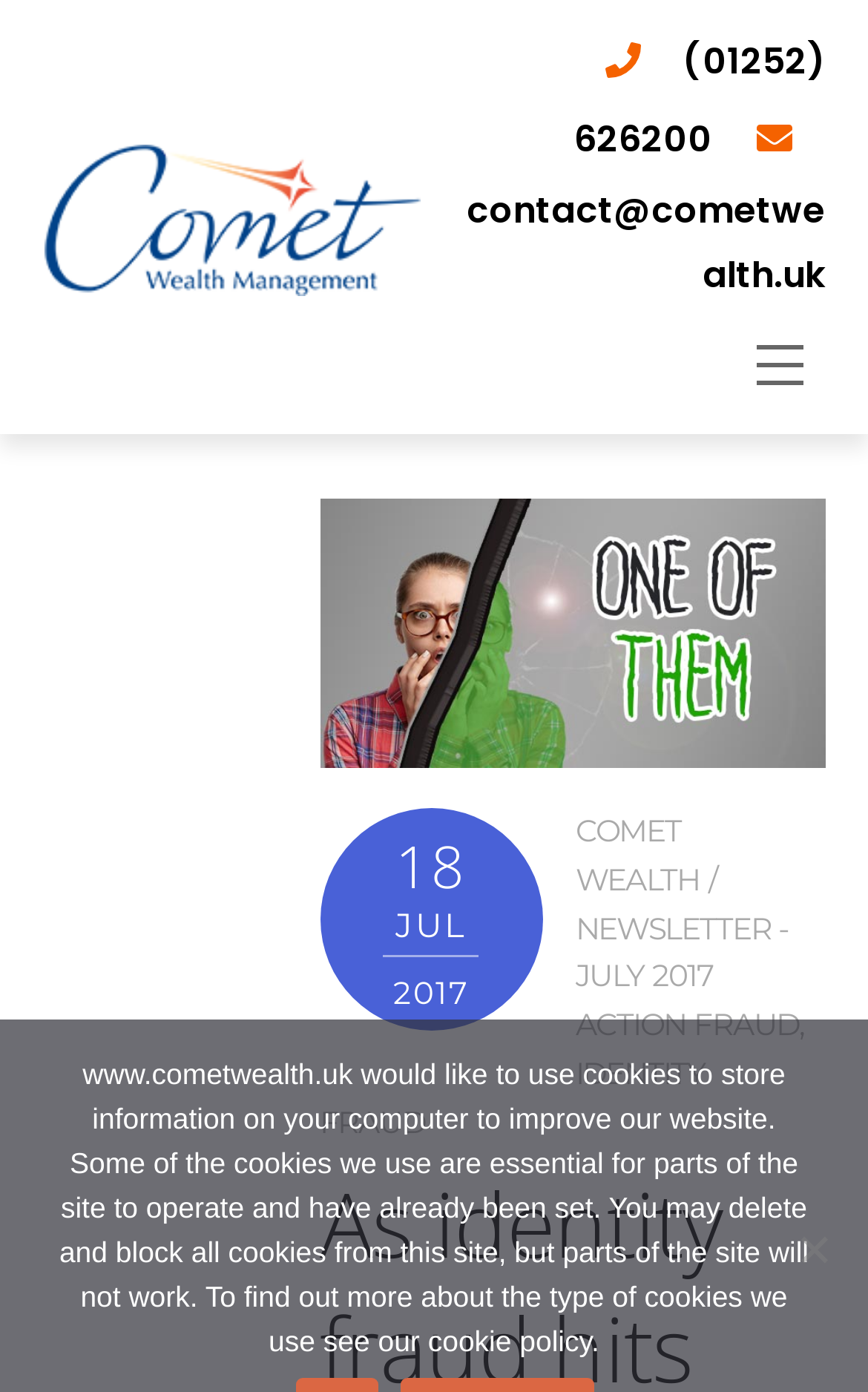Please find the bounding box coordinates of the clickable region needed to complete the following instruction: "View contact information". The bounding box coordinates must consist of four float numbers between 0 and 1, i.e., [left, top, right, bottom].

None